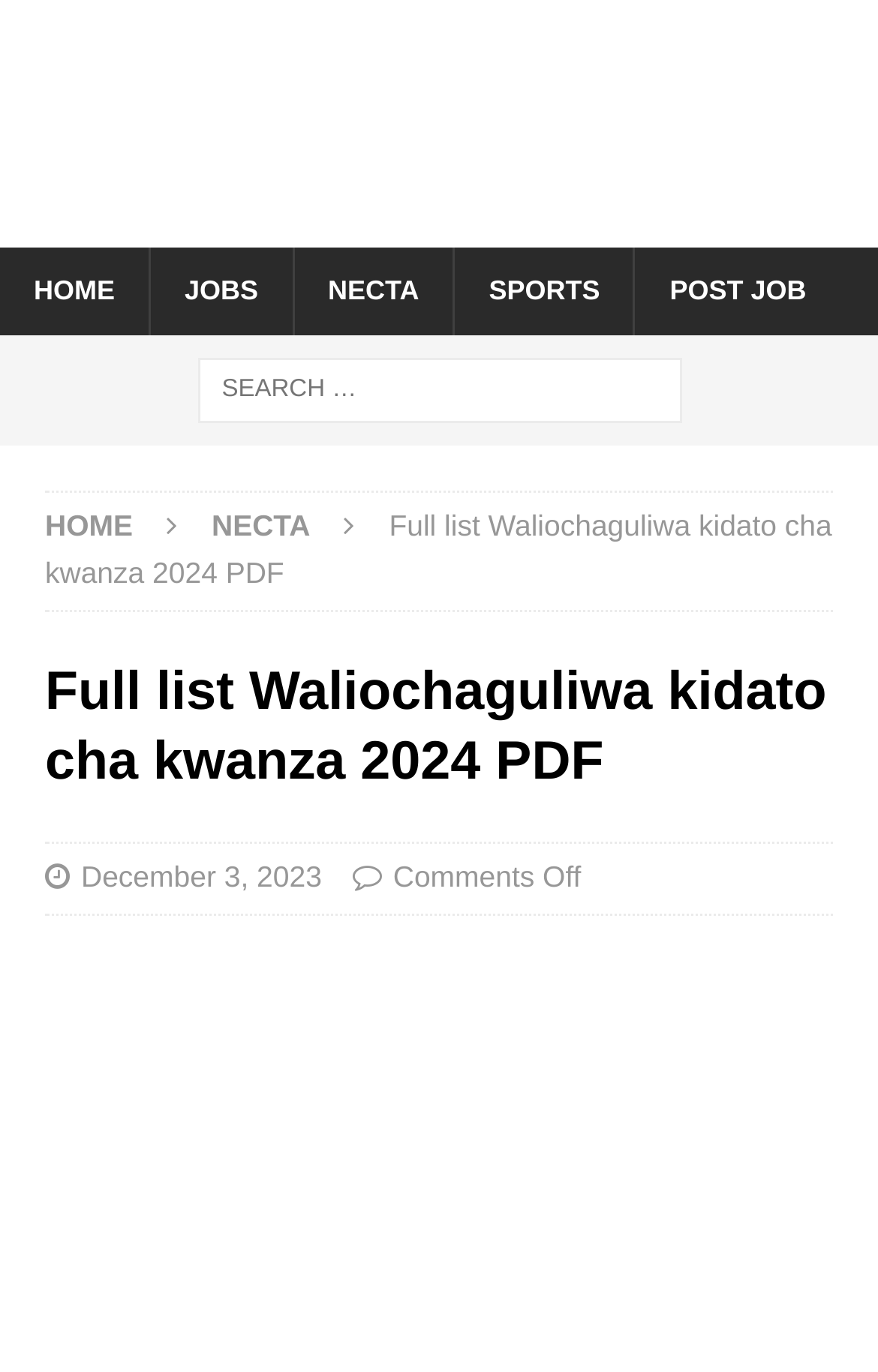When was the content last updated? Based on the screenshot, please respond with a single word or phrase.

December 3, 2023